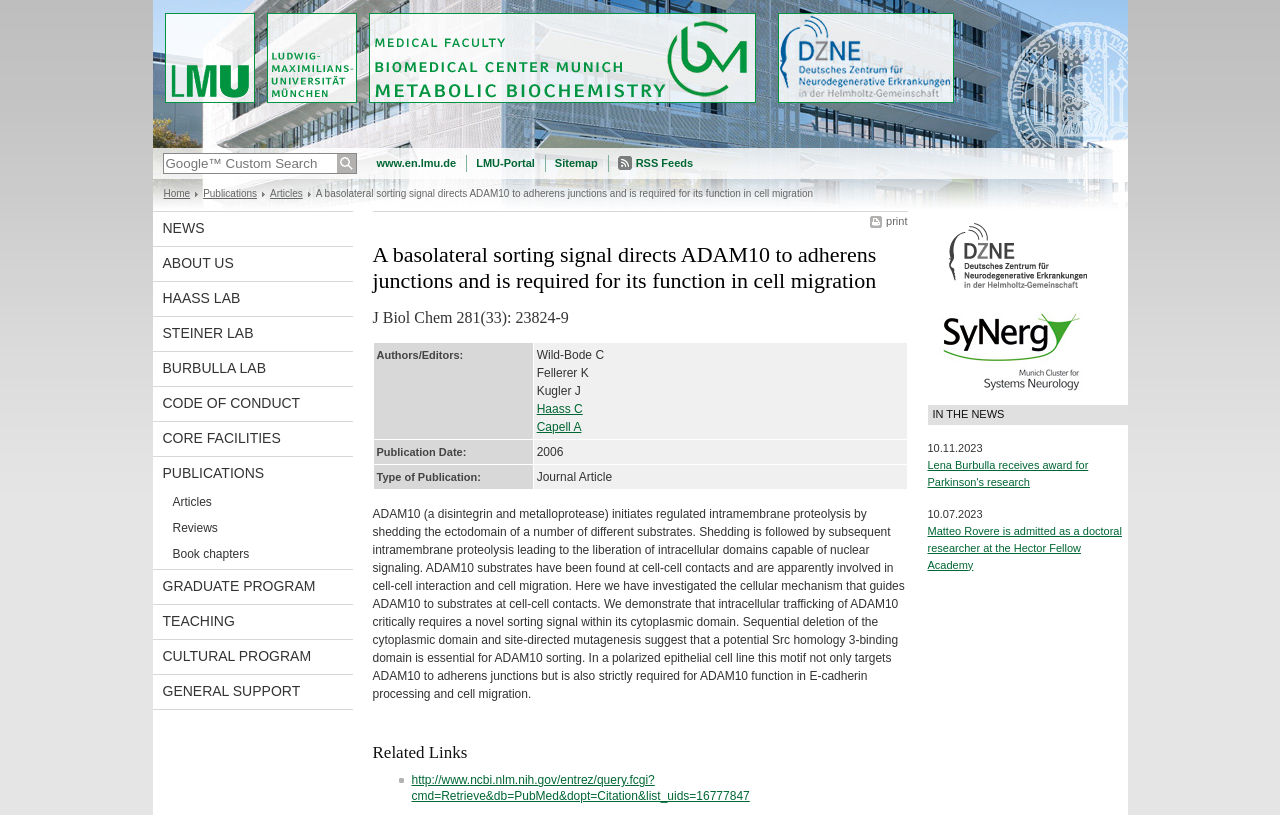Bounding box coordinates are specified in the format (top-left x, top-left y, bottom-right x, bottom-right y). All values are floating point numbers bounded between 0 and 1. Please provide the bounding box coordinate of the region this sentence describes: name="q" placeholder="Google™ Custom Search"

[0.128, 0.189, 0.26, 0.212]